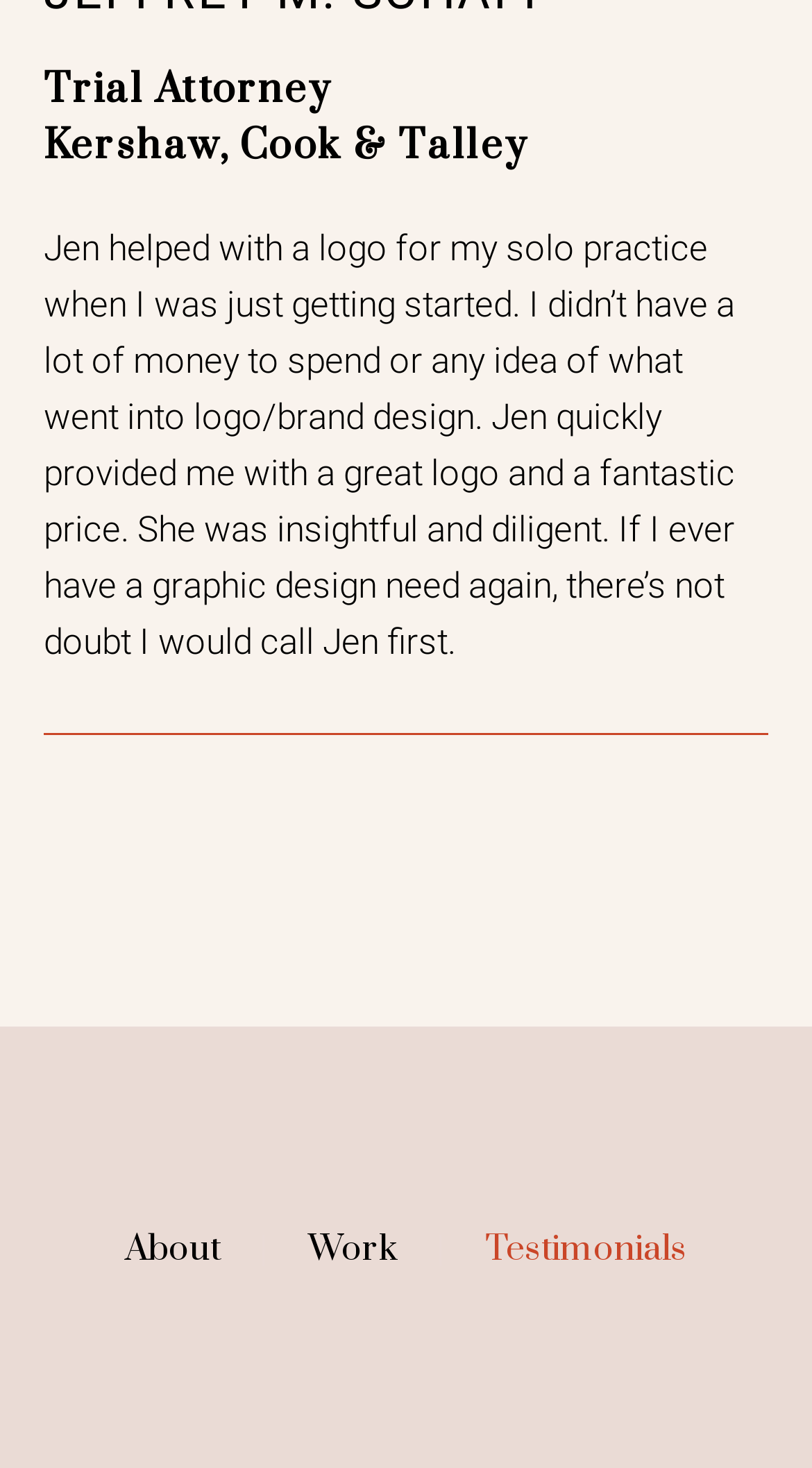Based on the element description: "About", identify the bounding box coordinates for this UI element. The coordinates must be four float numbers between 0 and 1, listed as [left, top, right, bottom].

[0.154, 0.841, 0.272, 0.863]